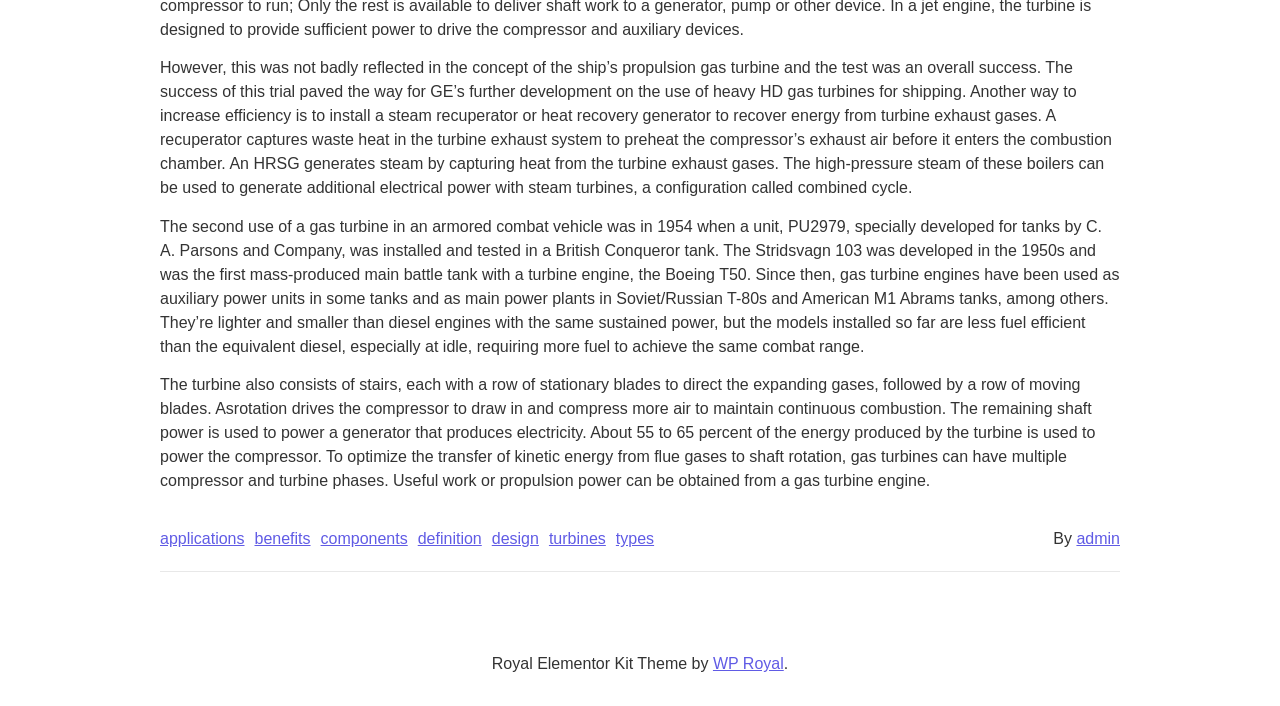Provide the bounding box coordinates for the UI element described in this sentence: "WP Royal". The coordinates should be four float values between 0 and 1, i.e., [left, top, right, bottom].

[0.557, 0.928, 0.612, 0.952]